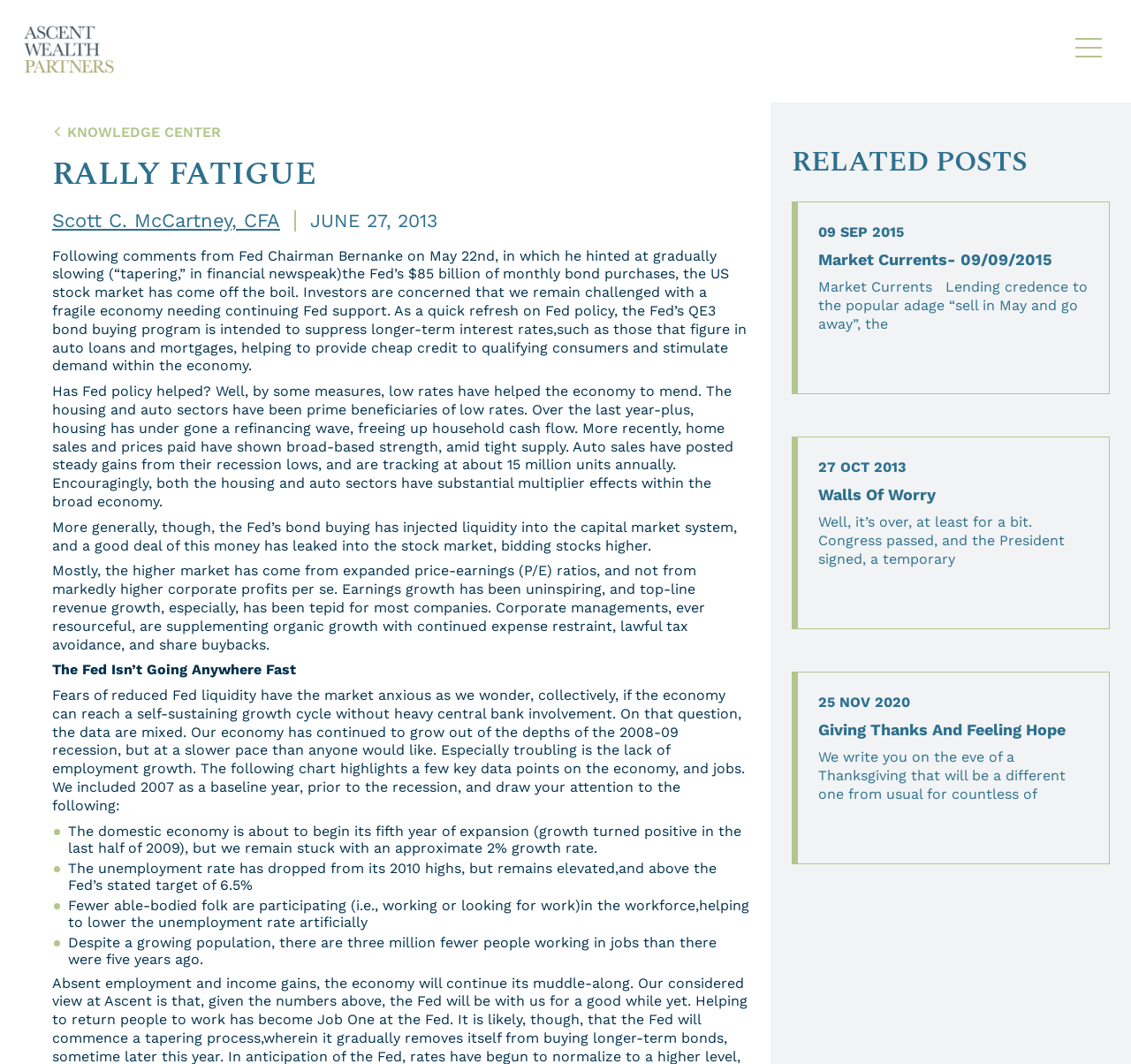From the screenshot, find the bounding box of the UI element matching this description: "Scott C. McCartney, CFA". Supply the bounding box coordinates in the form [left, top, right, bottom], each a float between 0 and 1.

[0.046, 0.197, 0.248, 0.218]